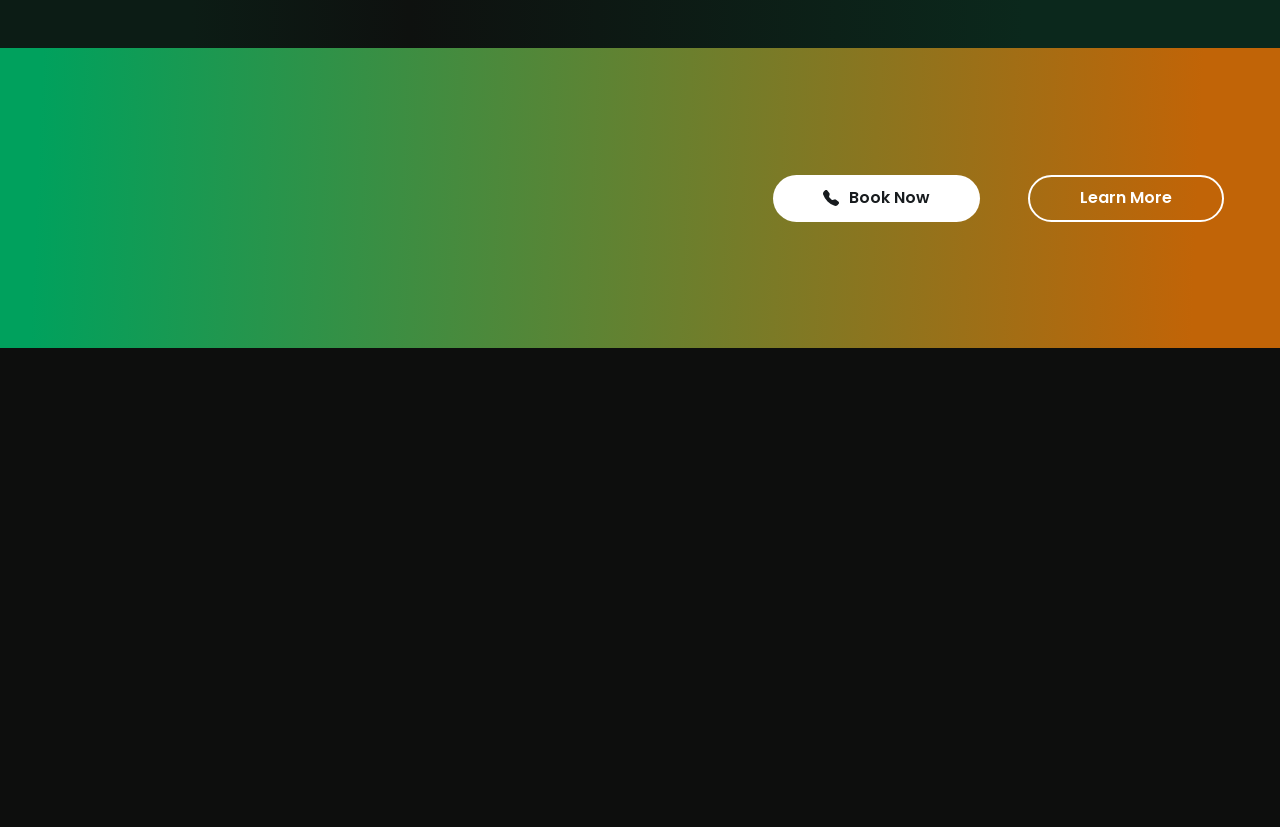Please specify the bounding box coordinates of the element that should be clicked to execute the given instruction: 'Take the collaboration style quiz'. Ensure the coordinates are four float numbers between 0 and 1, expressed as [left, top, right, bottom].

[0.818, 0.59, 0.956, 0.615]